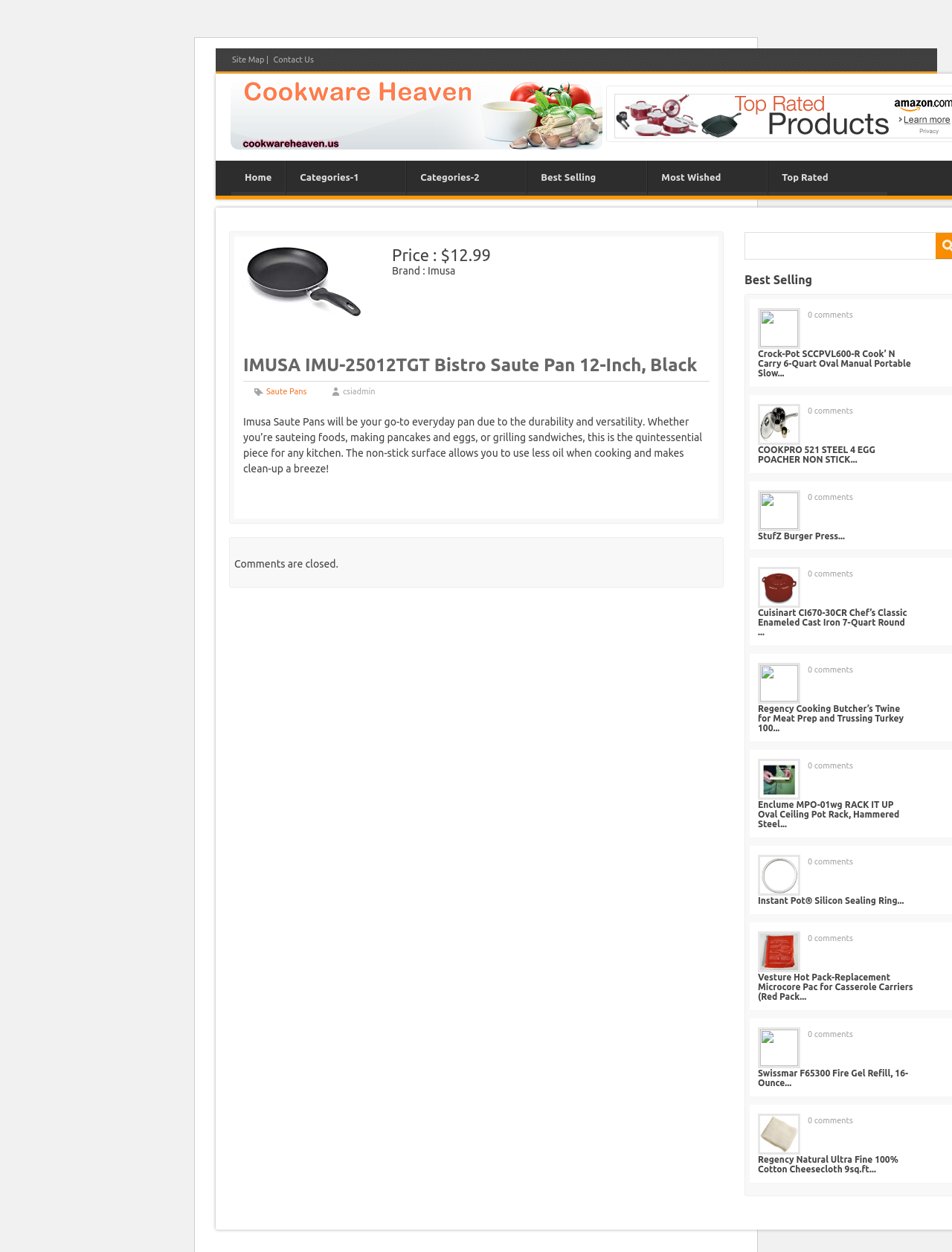Use the information in the screenshot to answer the question comprehensively: What is the text of the heading above the product description?

I found the text of the heading above the product description by looking at the heading element with the text 'IMUSA IMU-25012TGT Bistro Saute Pan 12-Inch, Black' at coordinates [0.255, 0.283, 0.745, 0.305].